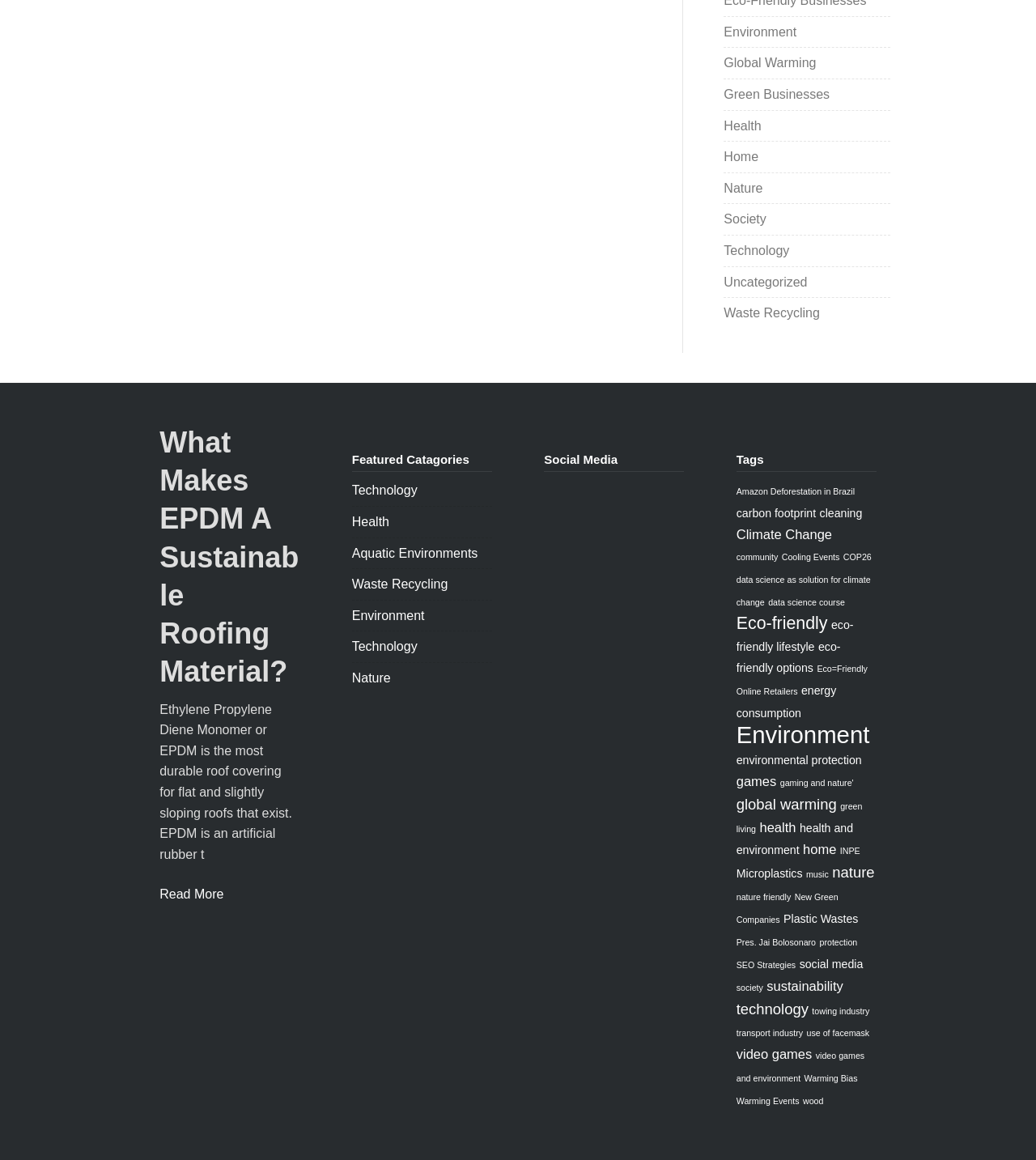Answer the question in a single word or phrase:
What are the categories listed under 'Featured Categories'?

Technology, Health, Aquatic Environments, Waste Recycling, Environment, Technology, Nature